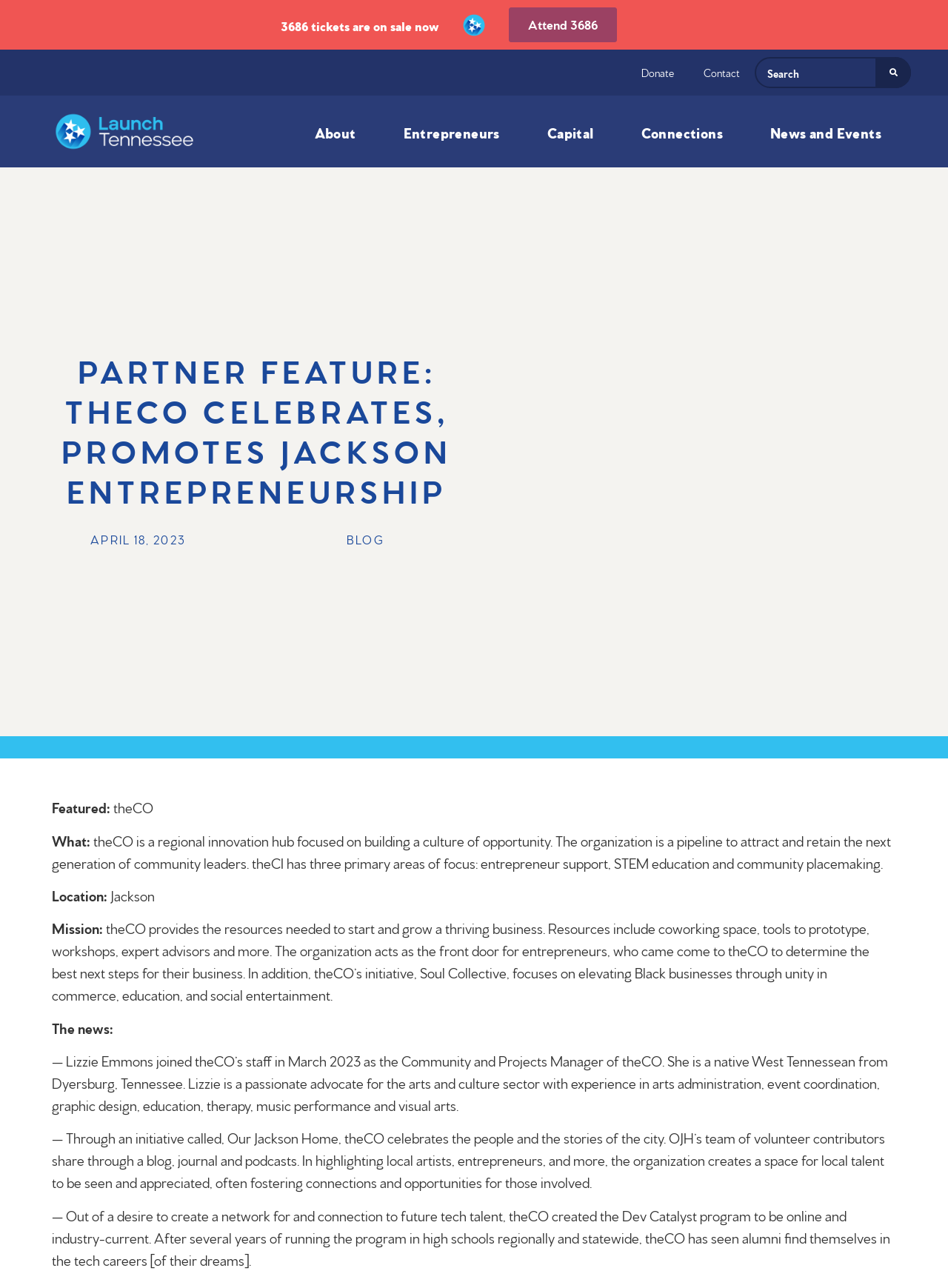Please provide a short answer using a single word or phrase for the question:
What is the purpose of theCO's initiative, Soul Collective?

elevating Black businesses